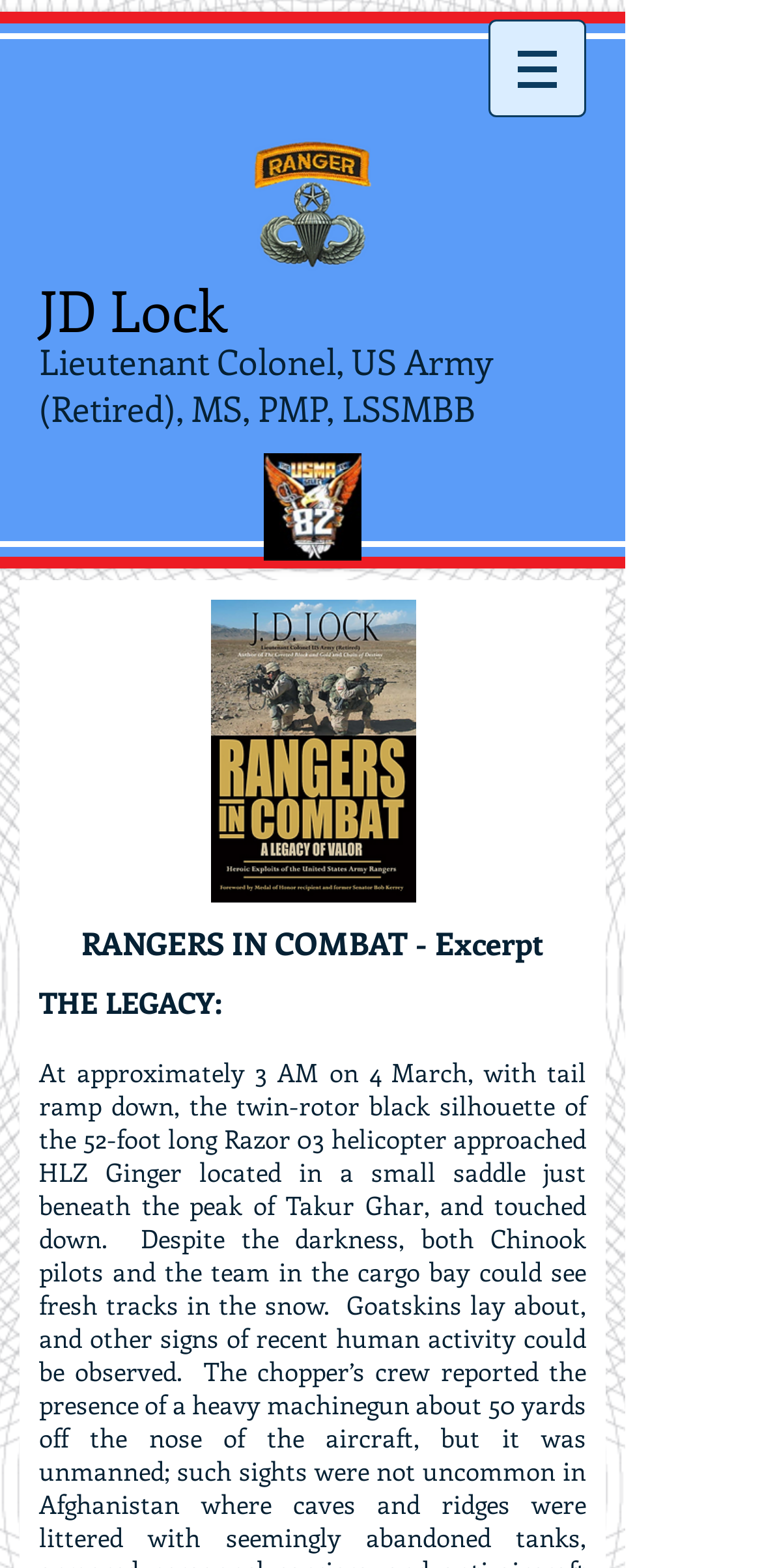What is the name of the person described?
Please elaborate on the answer to the question with detailed information.

Based on the webpage, I found a heading element with the text 'JD Lock', which suggests that this is the name of the person being described.